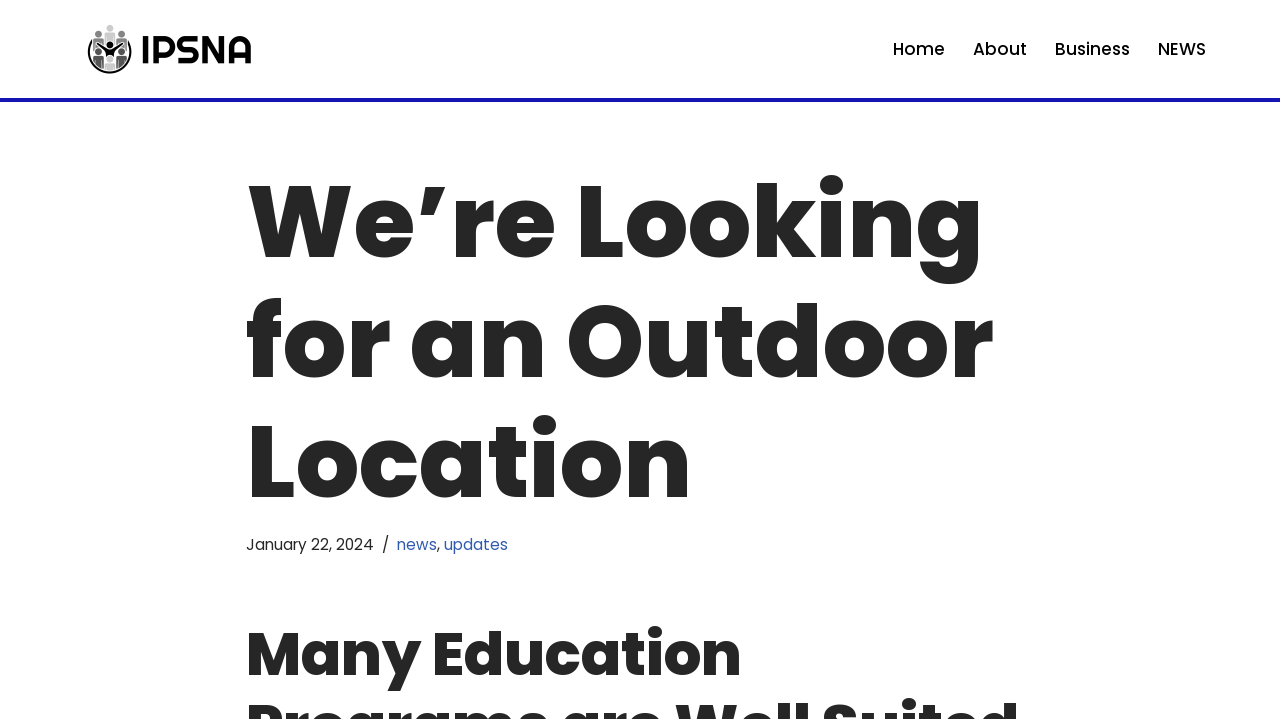Please find the bounding box for the UI component described as follows: "Home".

None